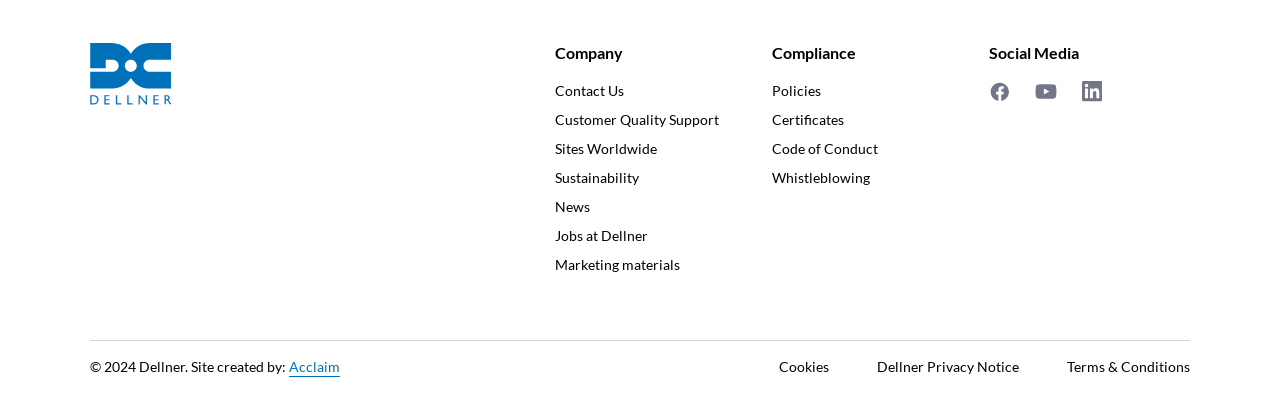Determine the bounding box coordinates of the clickable element necessary to fulfill the instruction: "Go to the homepage of Dellner". Provide the coordinates as four float numbers within the 0 to 1 range, i.e., [left, top, right, bottom].

[0.07, 0.103, 0.134, 0.265]